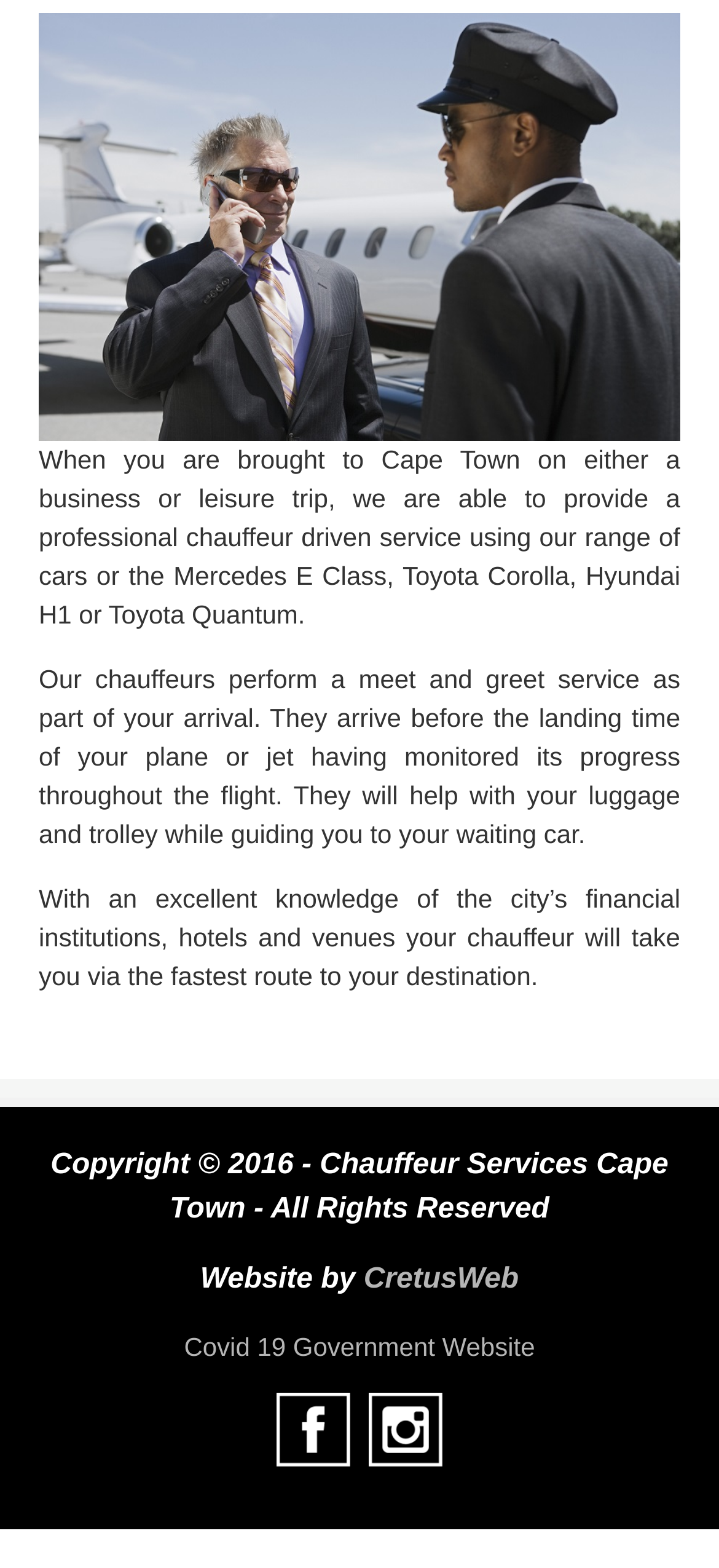Respond to the question with just a single word or phrase: 
What type of vehicles are used?

Mercedes E Class, Toyota Corolla, Hyundai H1, Toyota Quantum